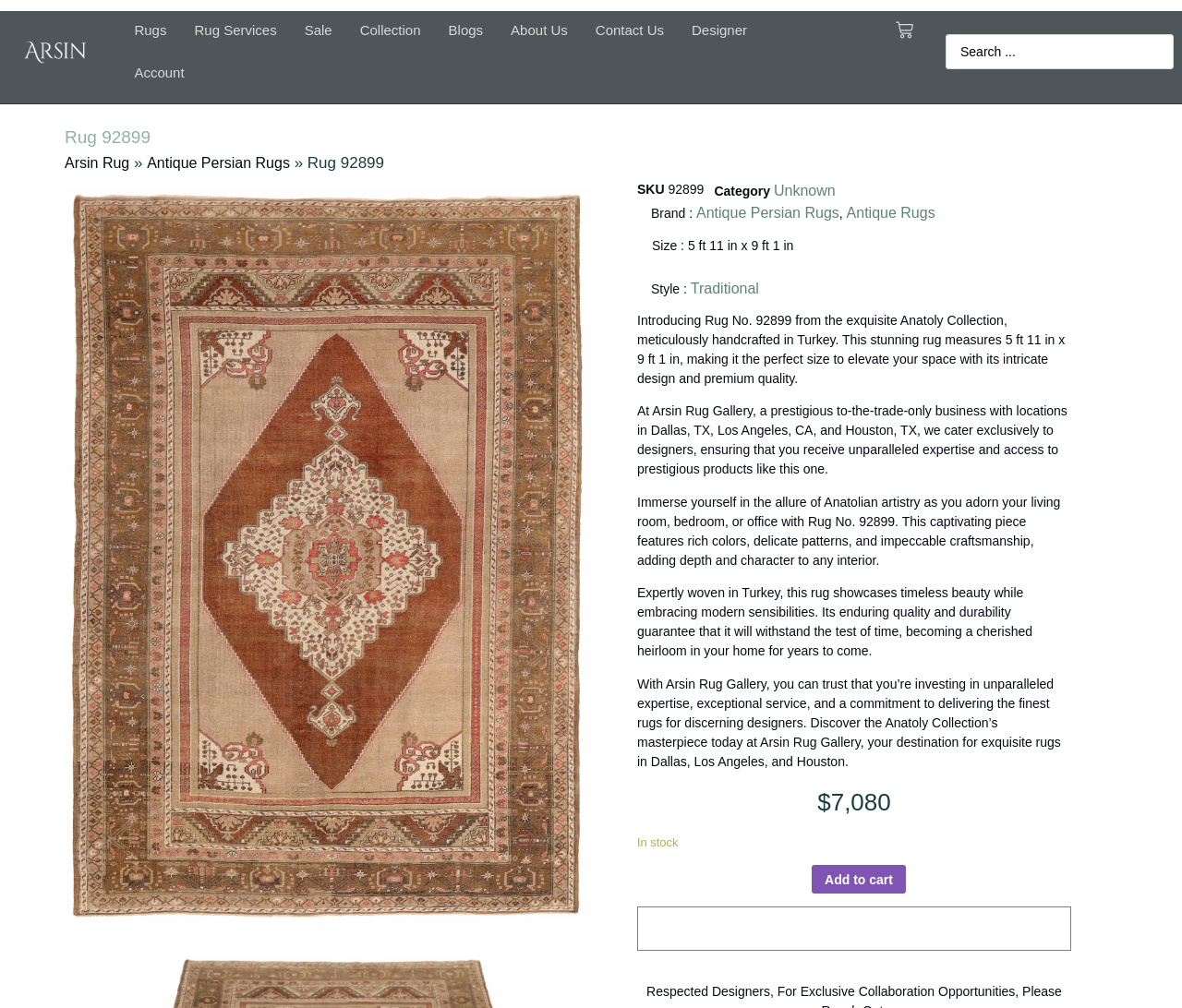What is the name of the rug?
Based on the image, answer the question in a detailed manner.

The name of the rug can be found in the heading element on the webpage, which is 'Rug 92899'. This is also mentioned in the breadcrumbs navigation element as 'Rug 92899'.